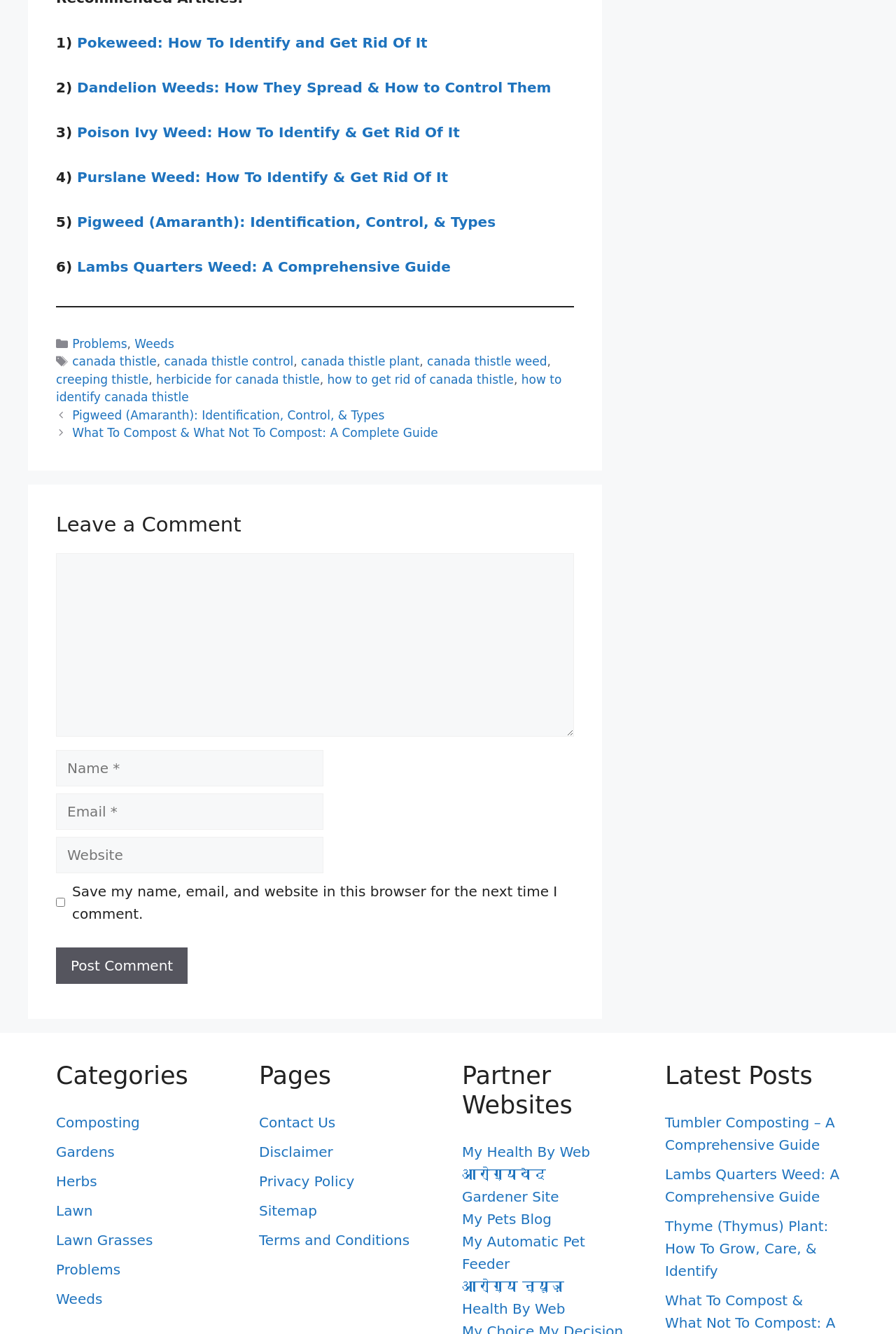Use a single word or phrase to answer the question:
How many links are listed under the 'Partner Websites' section?

8